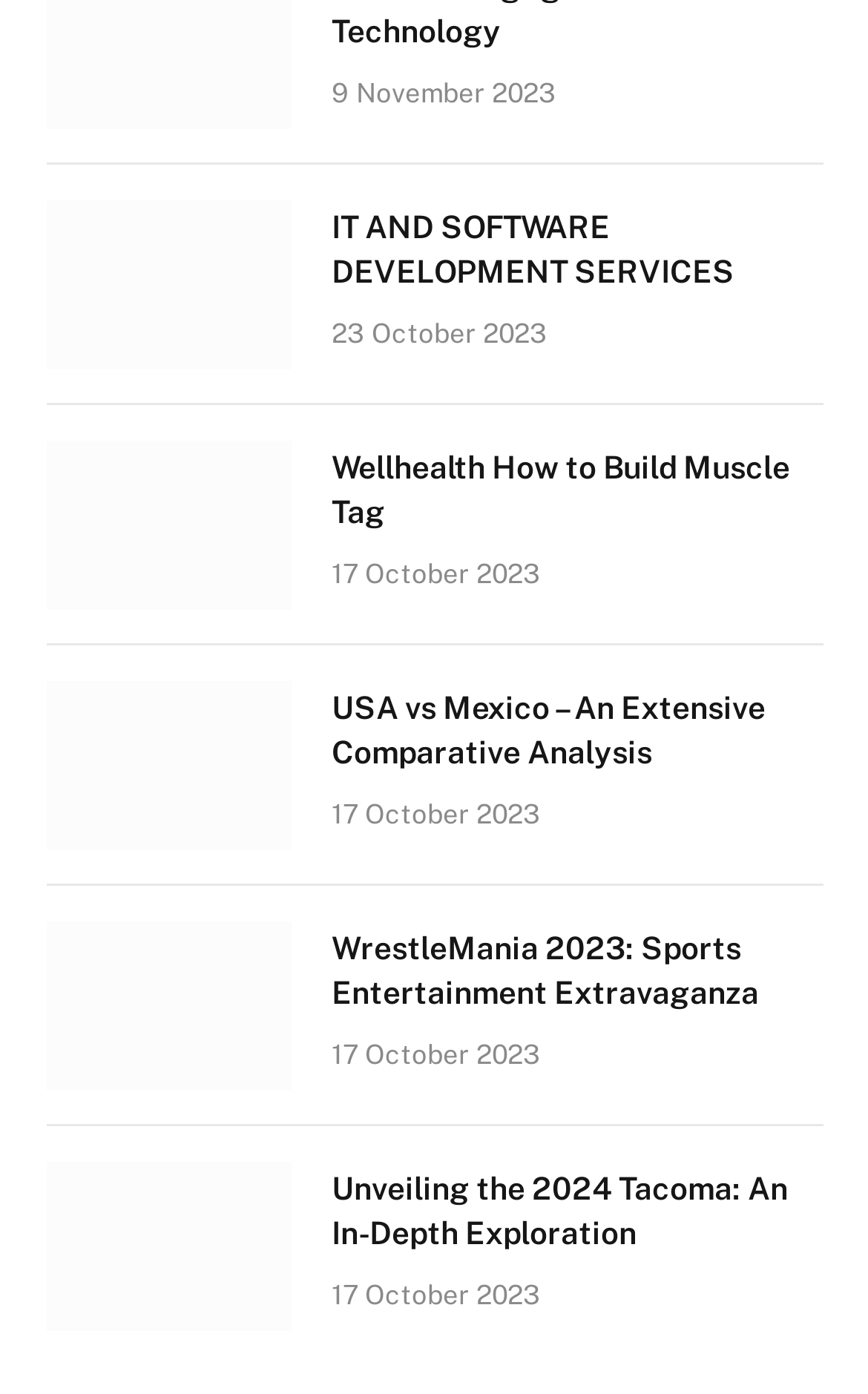What is the title of the third article?
Based on the content of the image, thoroughly explain and answer the question.

I looked at the heading element associated with the third article element, and the title is 'USA vs Mexico – An Extensive Comparative Analysis'.